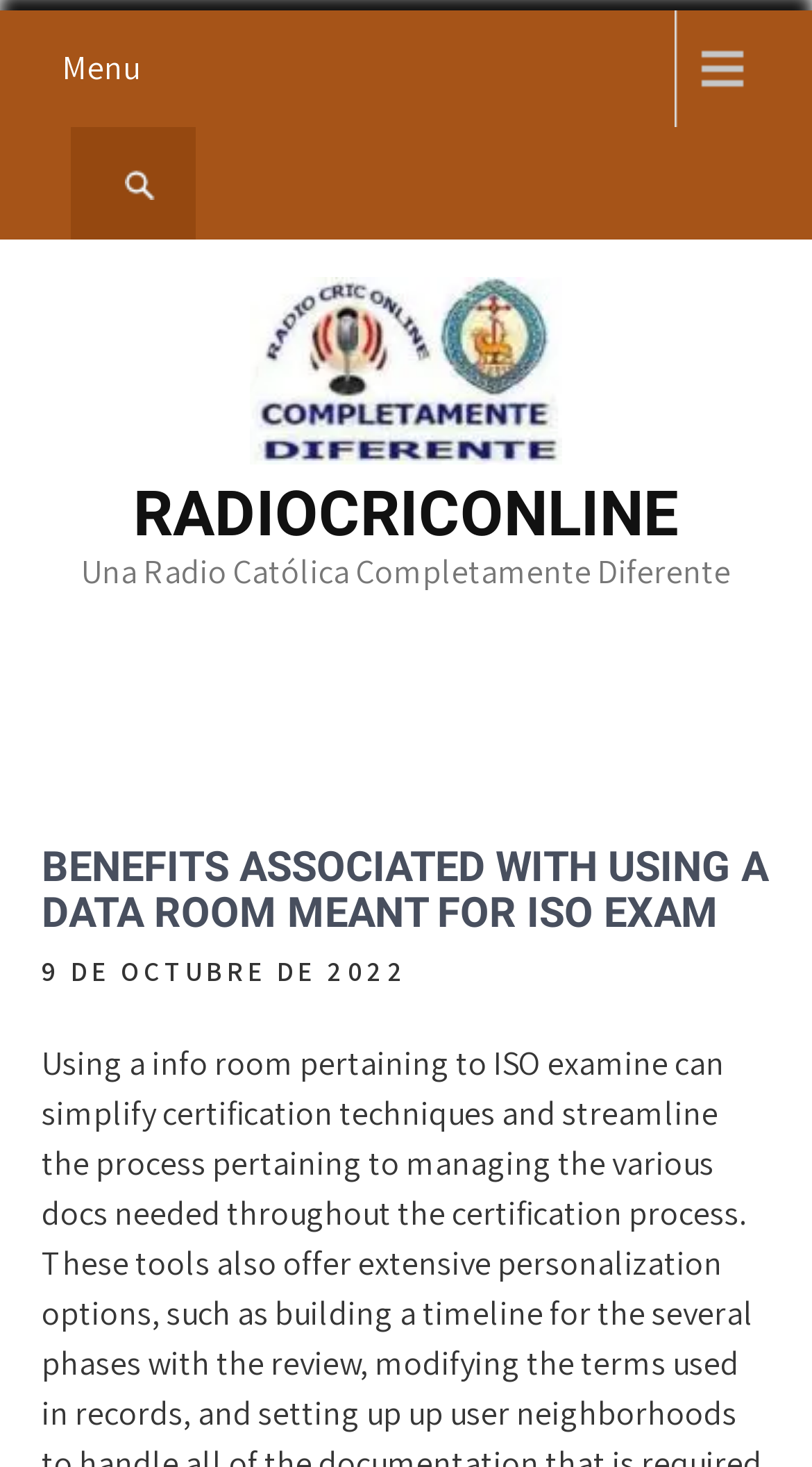What is the main topic of the article?
Based on the visual, give a brief answer using one word or a short phrase.

Benefits of using a data room for ISO exam